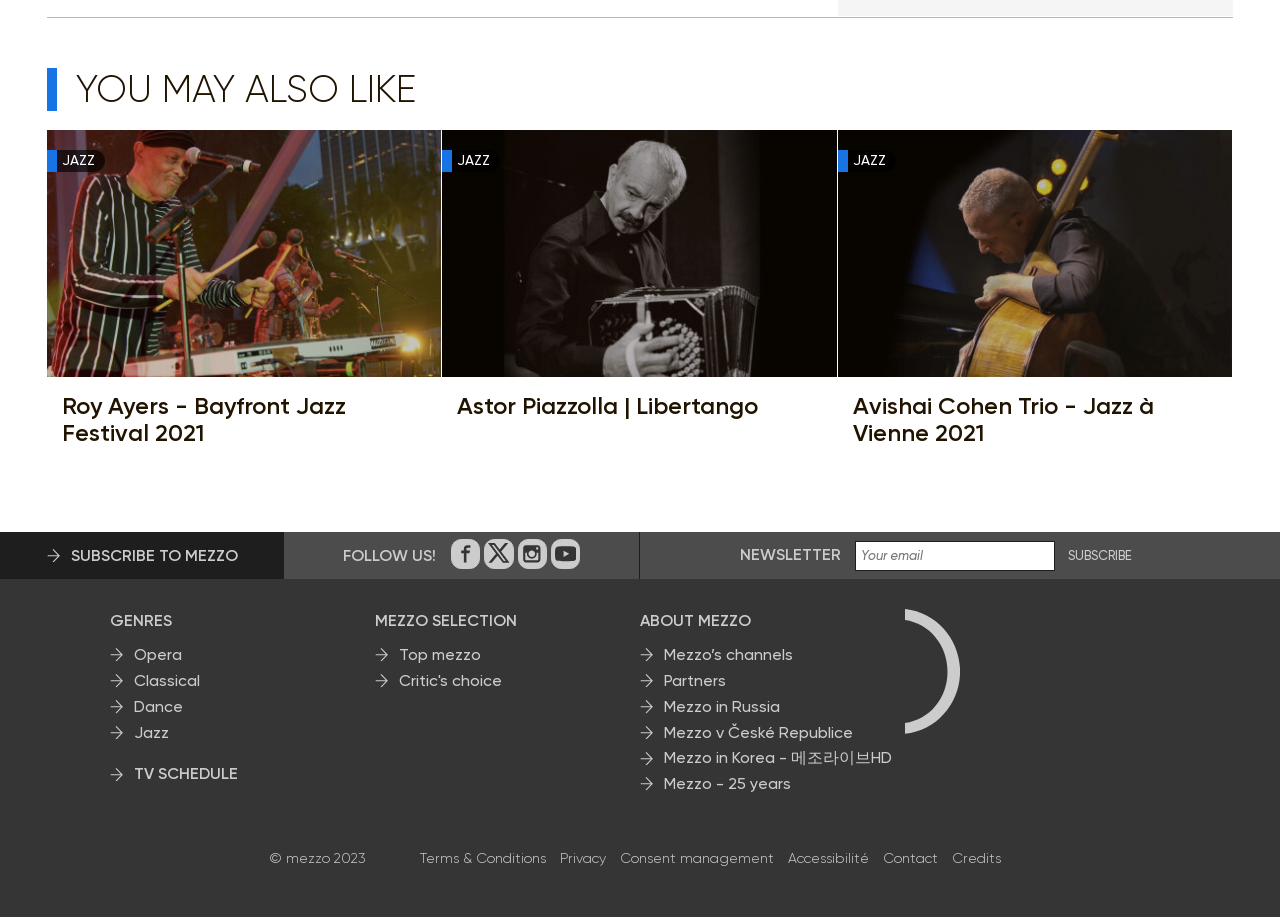What is the purpose of the textbox labeled 'NEWSLETTER'?
Please provide a detailed answer to the question.

The textbox labeled 'NEWSLETTER' is accompanied by a button 'SUBSCRIBE', which suggests that the purpose of the textbox is to input an email address or other information to subscribe to a newsletter.